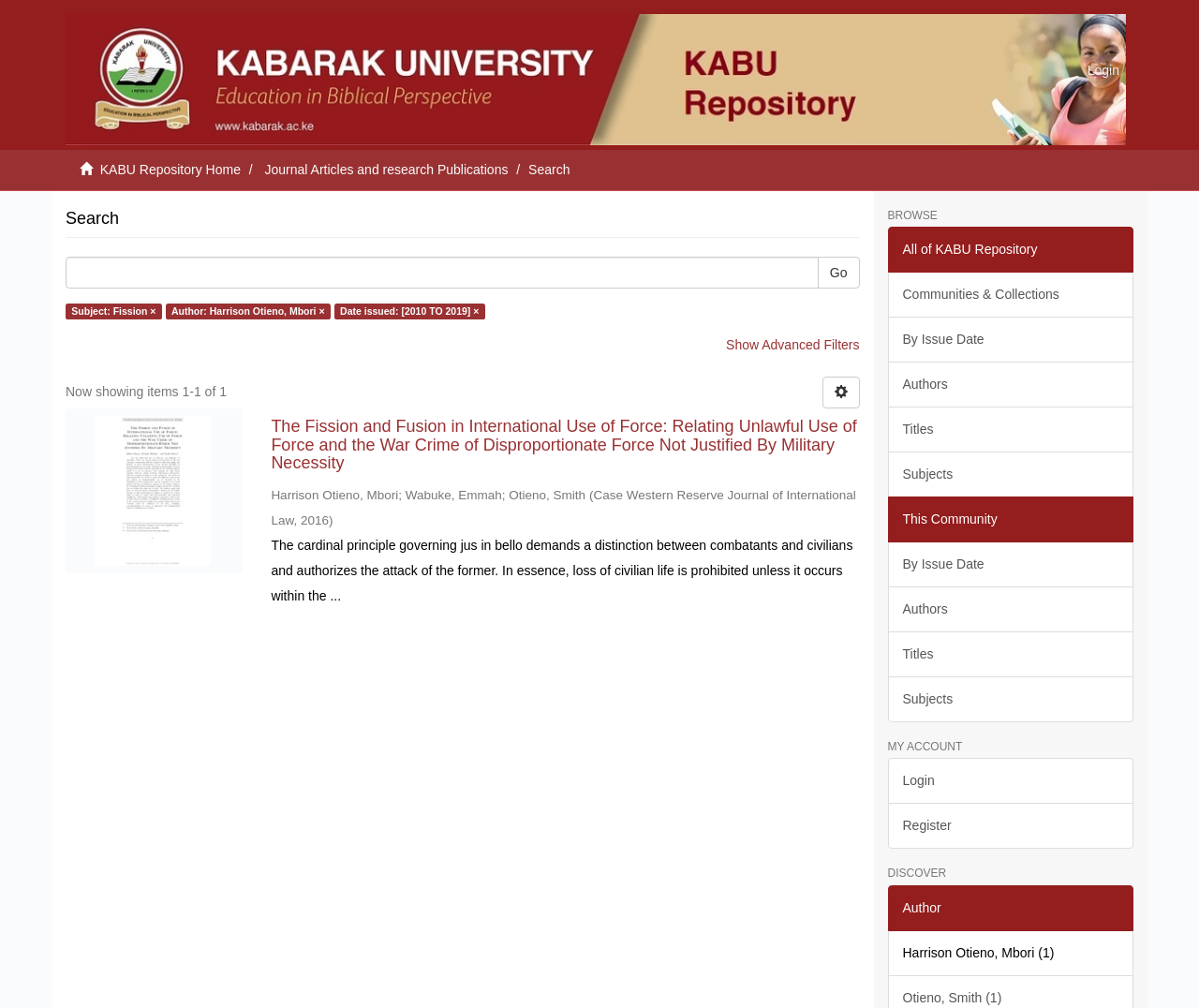Find the UI element described as: "Login" and predict its bounding box coordinates. Ensure the coordinates are four float numbers between 0 and 1, [left, top, right, bottom].

[0.895, 0.046, 0.945, 0.093]